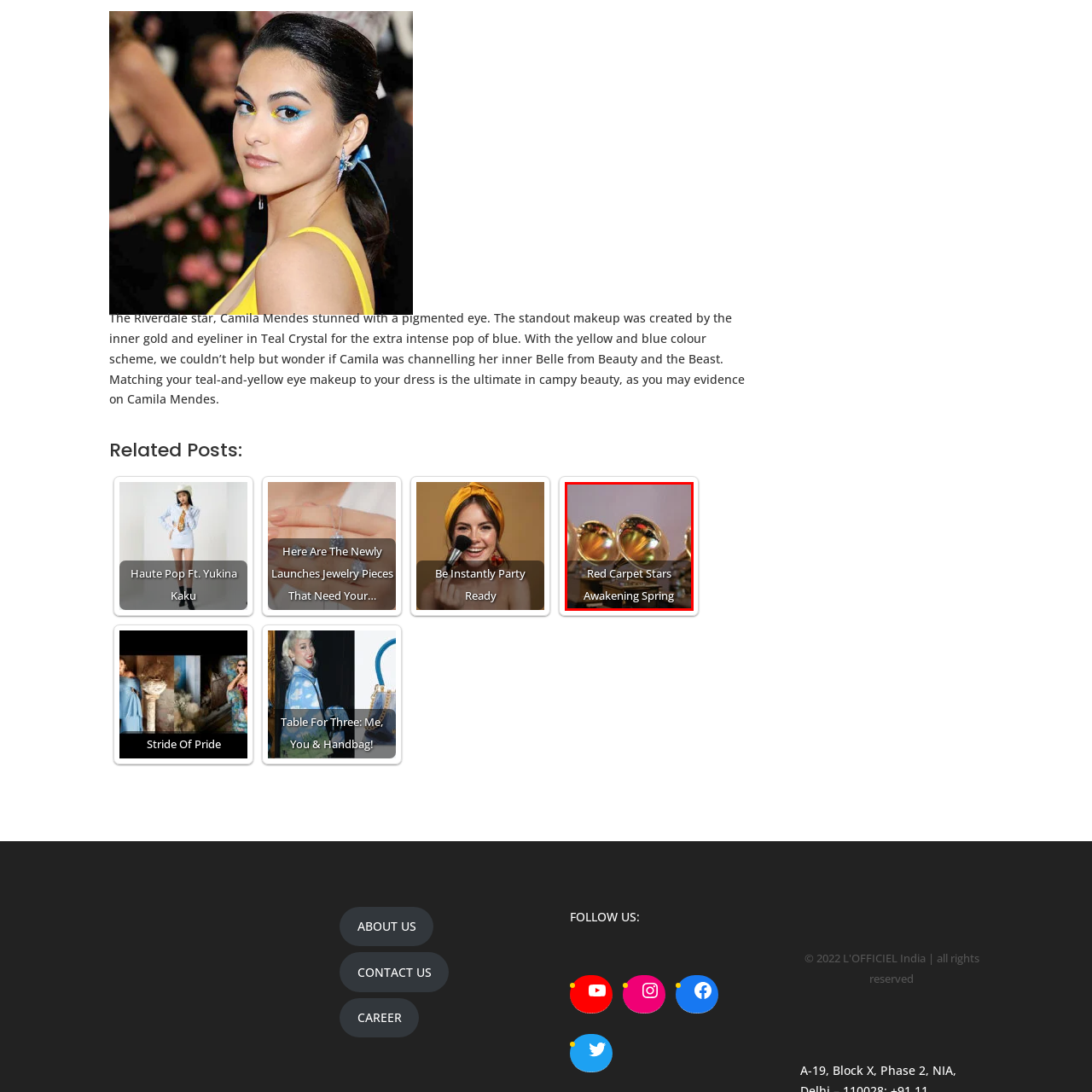Offer a detailed description of the content within the red-framed image.

The image titled "Red Carpet Stars Awakening Spring" features a collection of gleaming gramophones, symbolizing artistic achievement and the glamour of award shows. The golden surfaces of each gramophone catch the light beautifully, reflecting the excitement and elegance associated with springtime and the celebration of creativity. This visual representation evokes the anticipation of red carpet events, where stars showcase their style while honoring artistic talents in the music industry. The composition sets a vibrant and festive mood, perfectly capturing the essence of seasonal awakening and the splendor of celebrity culture.